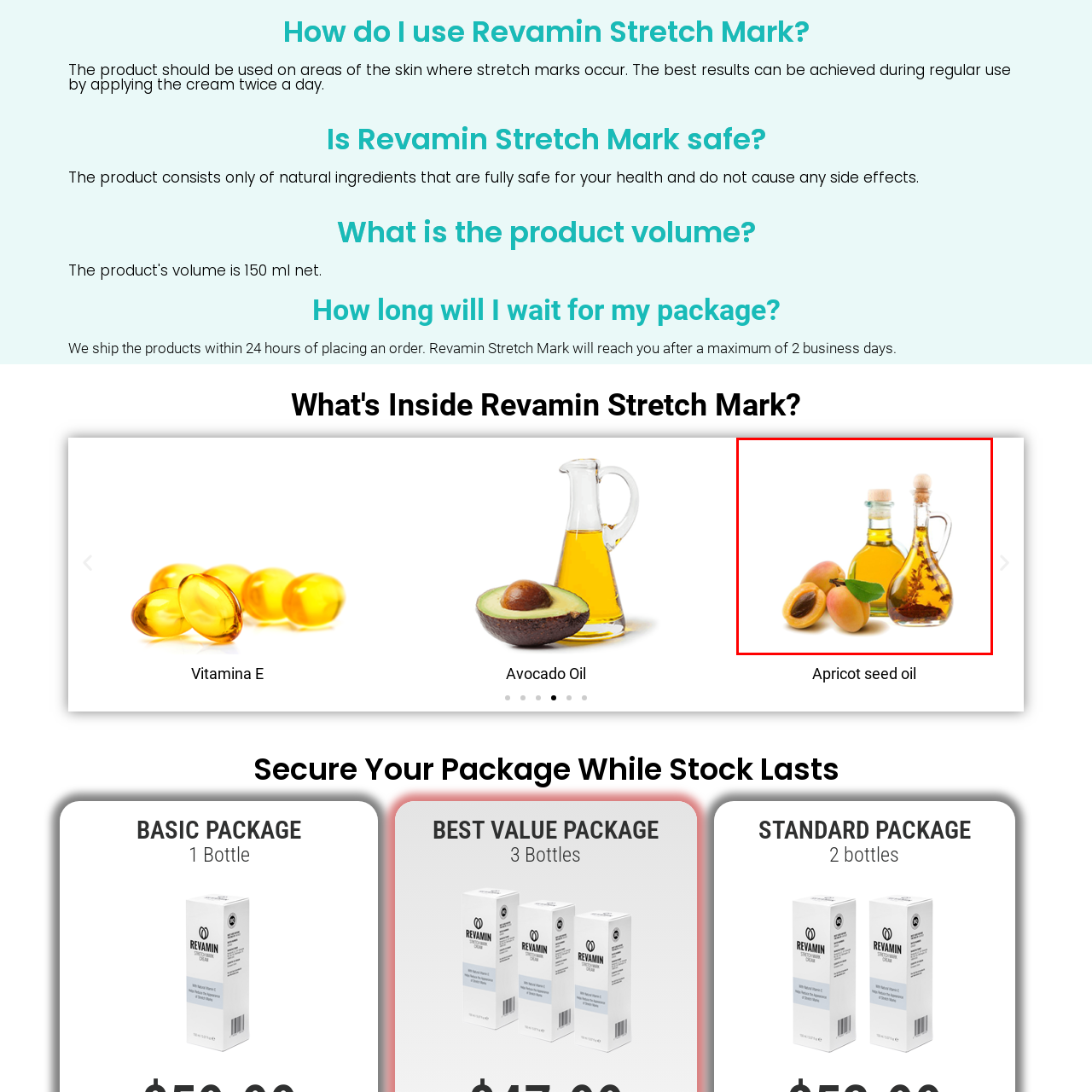Create an extensive caption describing the content of the image outlined in red.

This image features two elegant glass bottles of apricot seed oil, a natural ingredient prized for its moisturizing and nourishing properties. Positioned near the bottles are fresh apricots, which highlight the source of the oil. The clear liquid in the bottles depicts the rich, golden hue typical of high-quality apricot seed oil, often used in skincare products like Revamin Stretch Mark for its ability to hydrate and improve skin elasticity. This visual representation underscores the product's reliance on natural ingredients, emphasizing a gentle and effective approach to skincare.